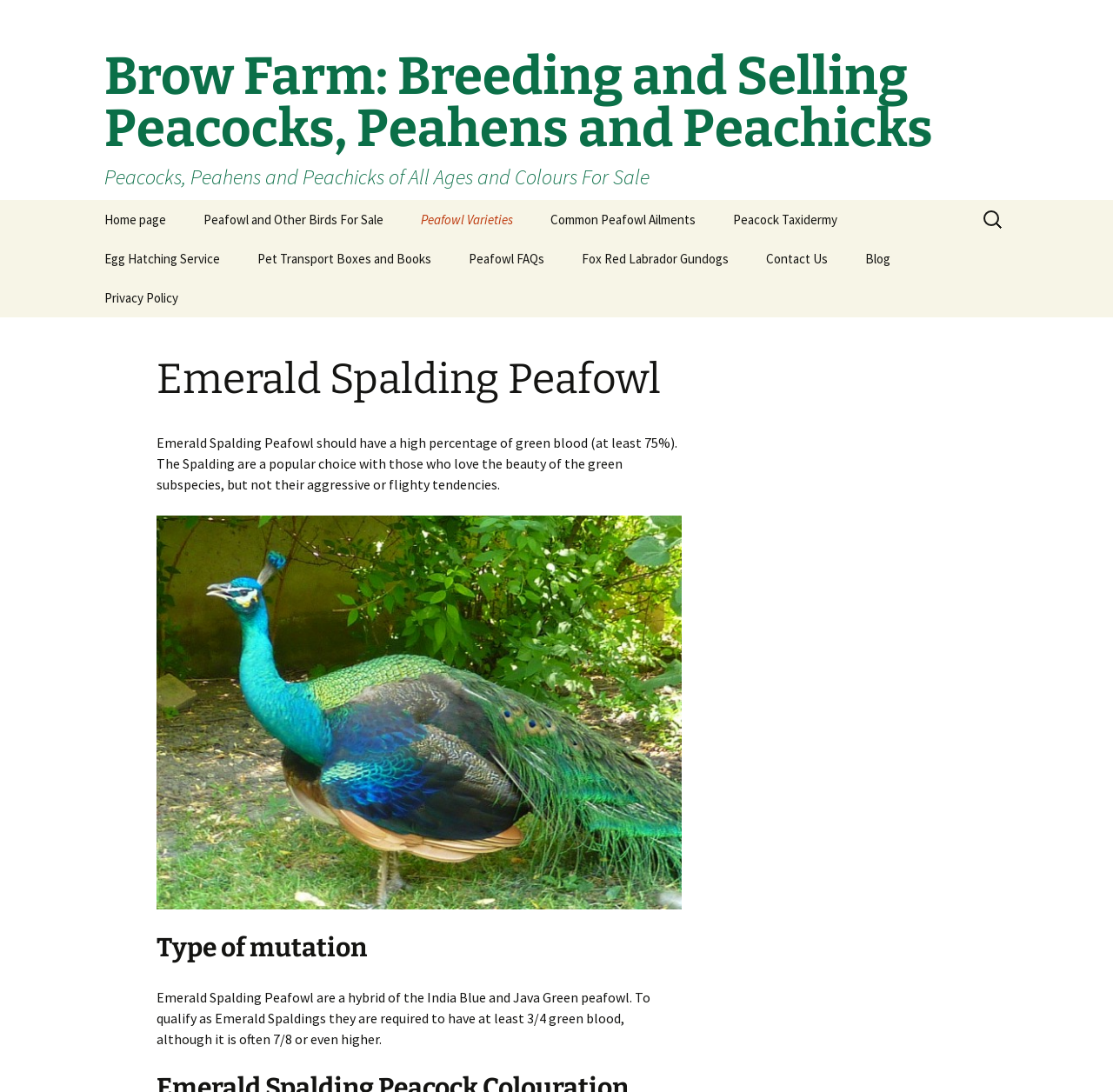Please identify the bounding box coordinates of the element that needs to be clicked to execute the following command: "Contact Us". Provide the bounding box using four float numbers between 0 and 1, formatted as [left, top, right, bottom].

[0.673, 0.219, 0.759, 0.255]